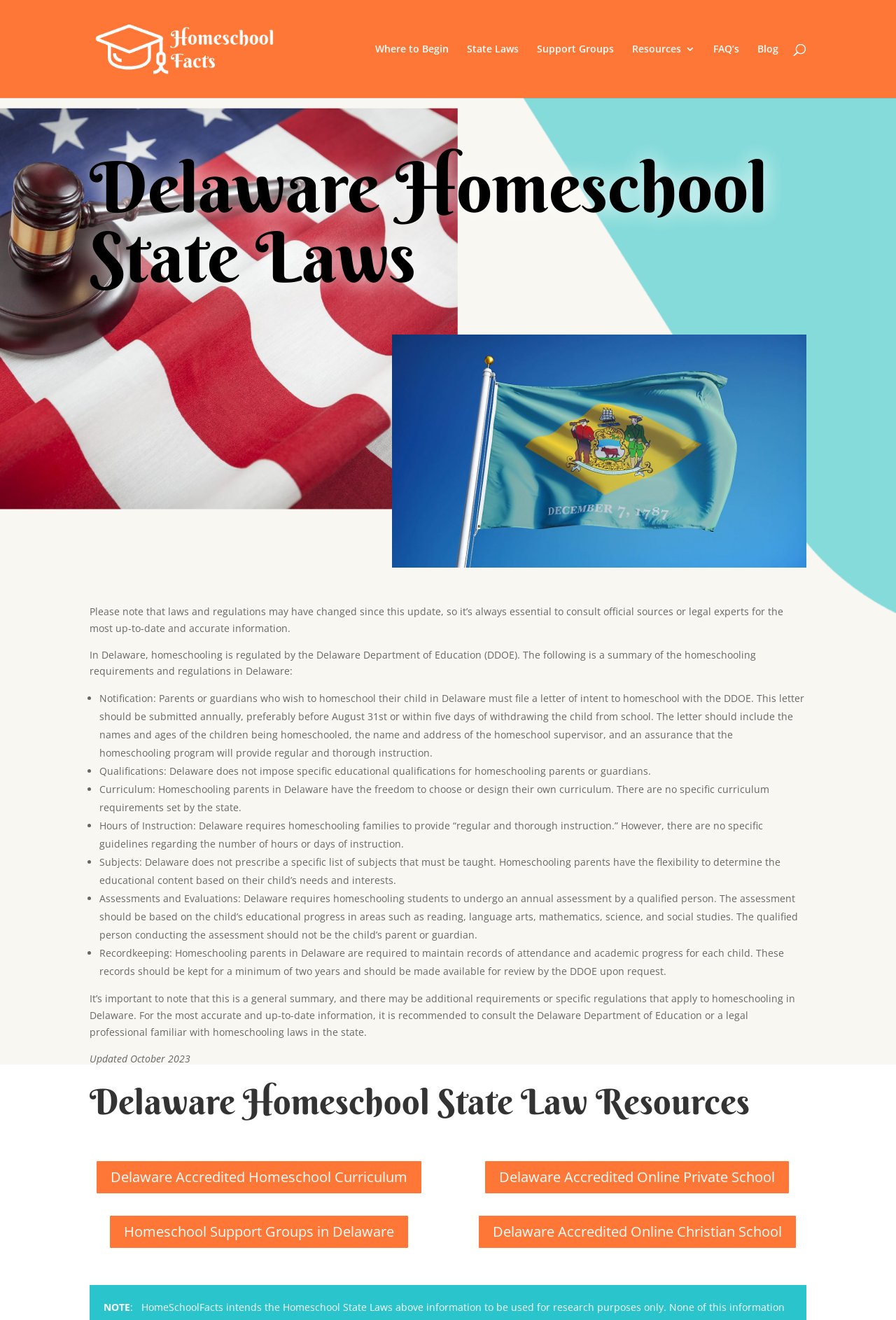For the given element description Blog, determine the bounding box coordinates of the UI element. The coordinates should follow the format (top-left x, top-left y, bottom-right x, bottom-right y) and be within the range of 0 to 1.

[0.845, 0.033, 0.869, 0.074]